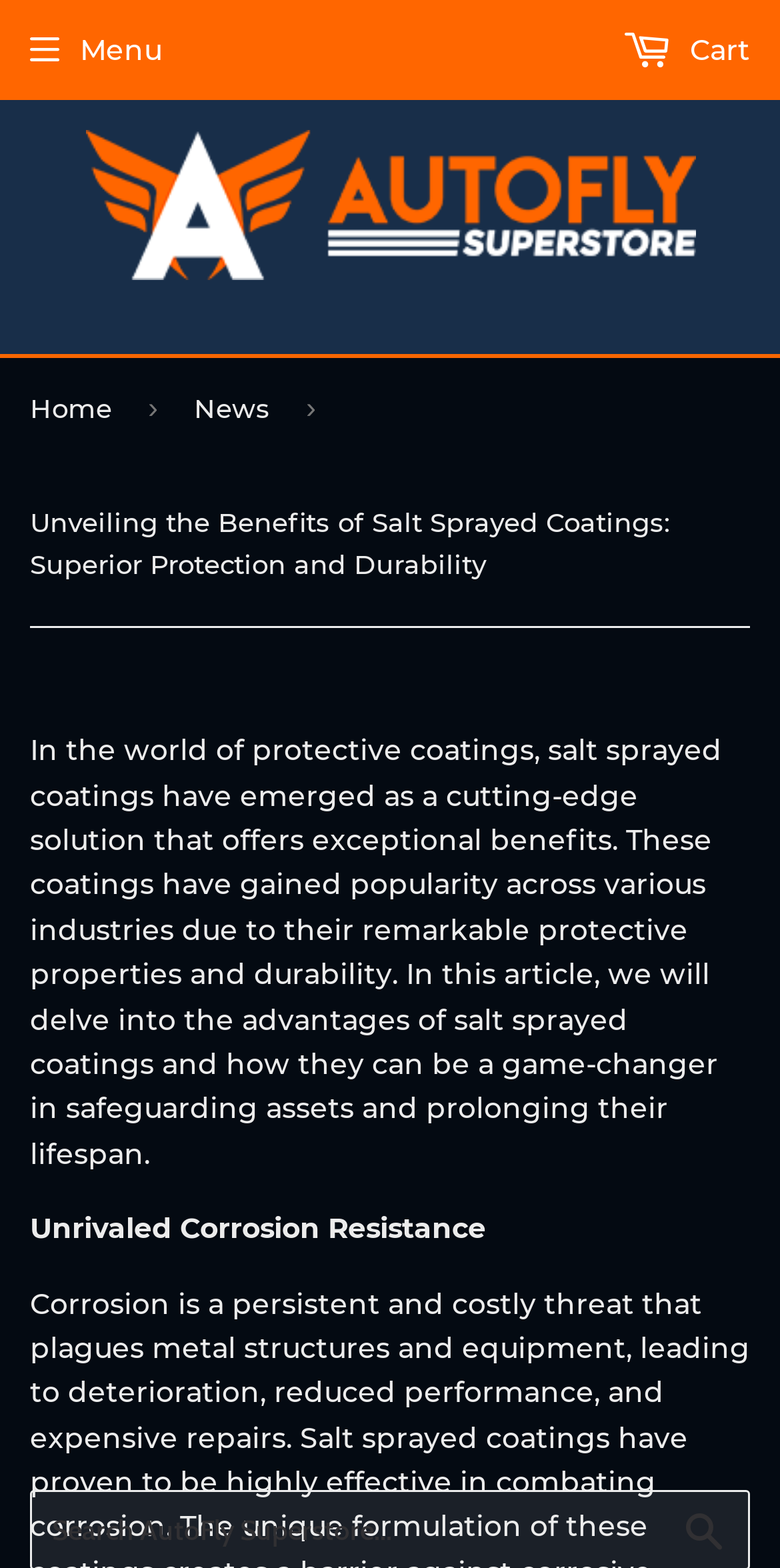What is the purpose of the button at the top-right corner?
Use the image to give a comprehensive and detailed response to the question.

The purpose of the button can be determined by looking at its text content, which is 'Menu', and its location at the top-right corner, which is a common location for menu buttons.